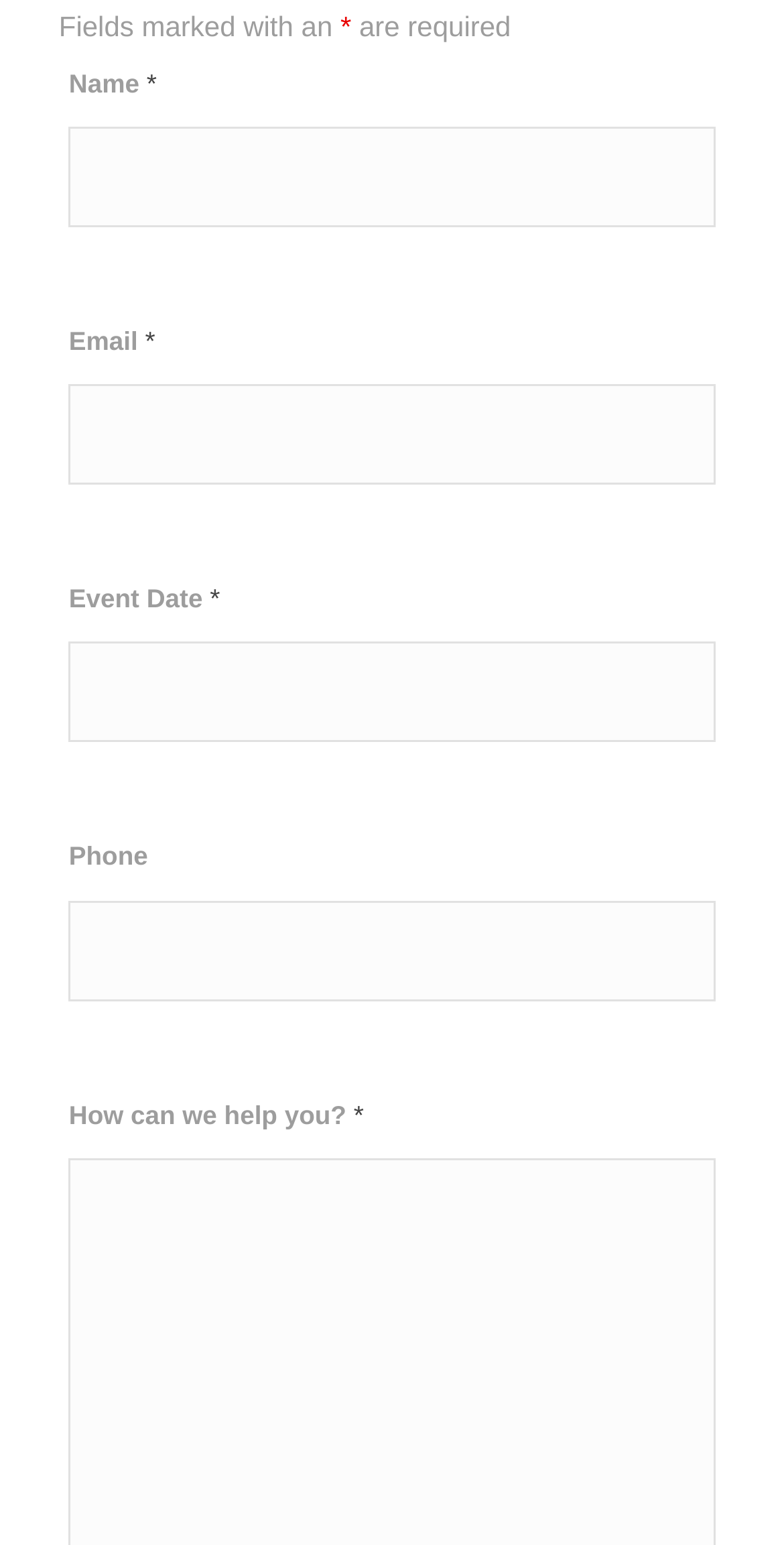Locate and provide the bounding box coordinates for the HTML element that matches this description: "aria-describedby="nf-error-2" name="email"".

[0.088, 0.249, 0.912, 0.314]